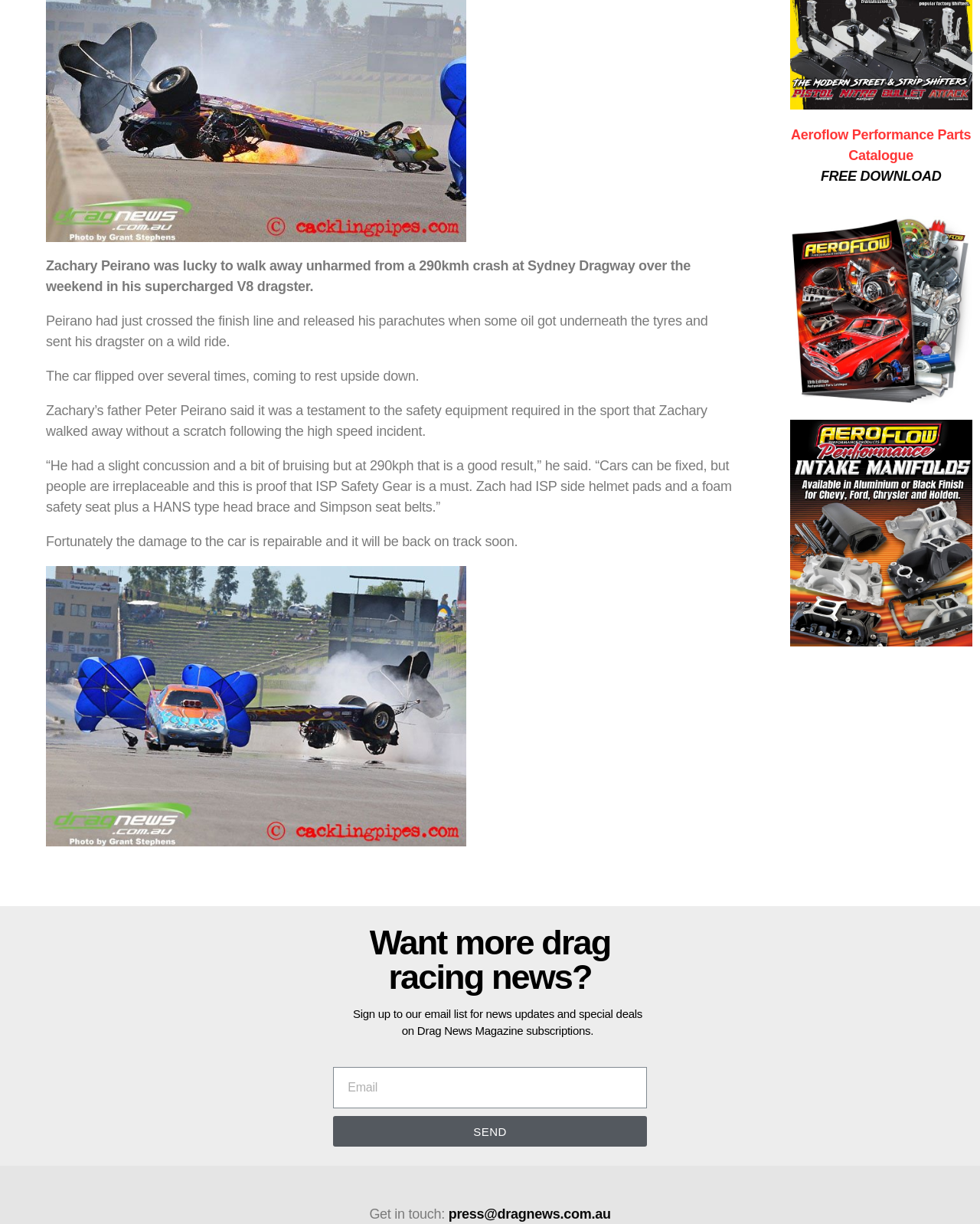Using the description "name="form_fields[email]" placeholder="Email"", locate and provide the bounding box of the UI element.

[0.34, 0.872, 0.66, 0.906]